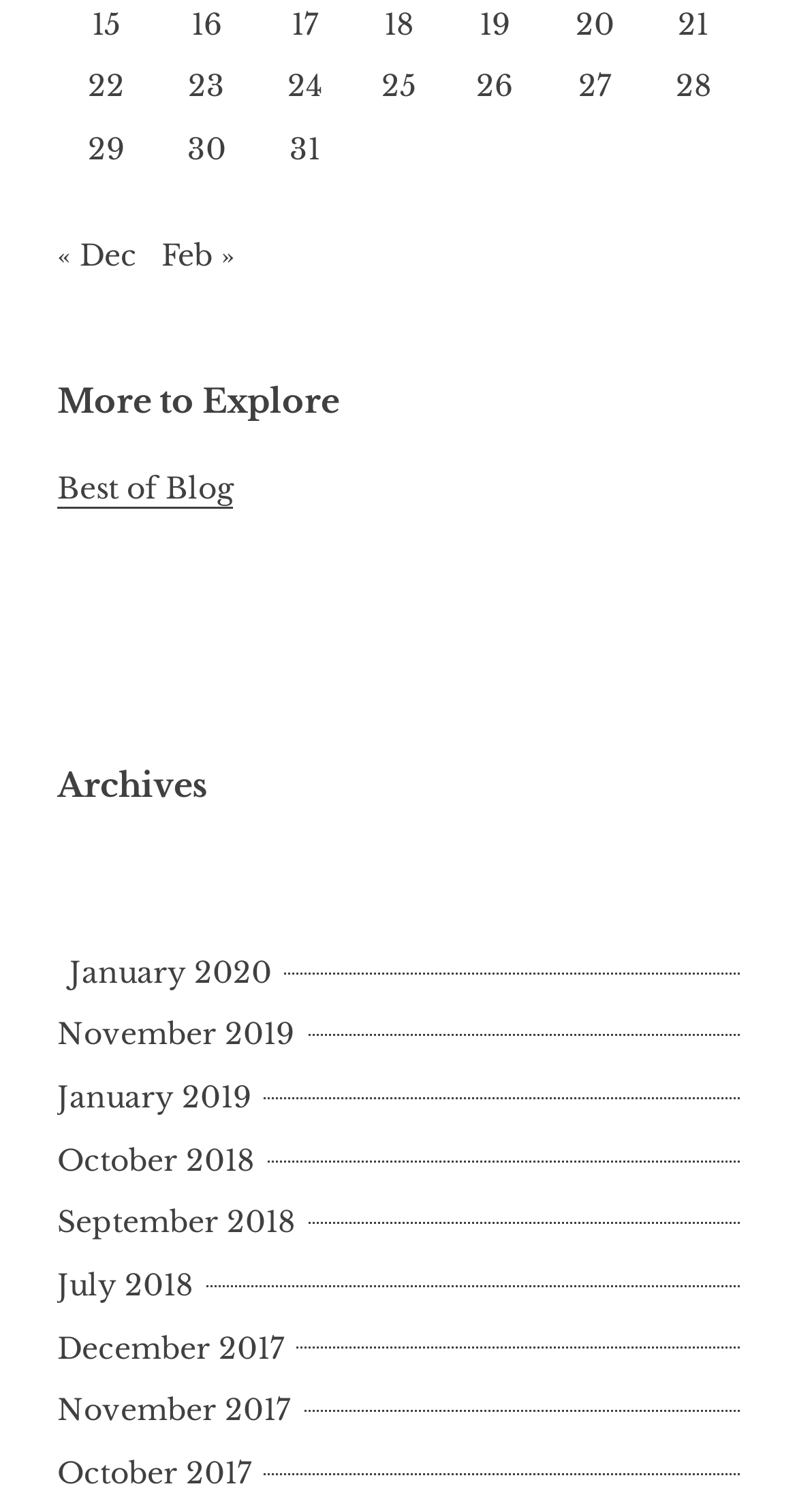Please identify the bounding box coordinates of the area I need to click to accomplish the following instruction: "Go to previous month".

[0.072, 0.156, 0.172, 0.18]